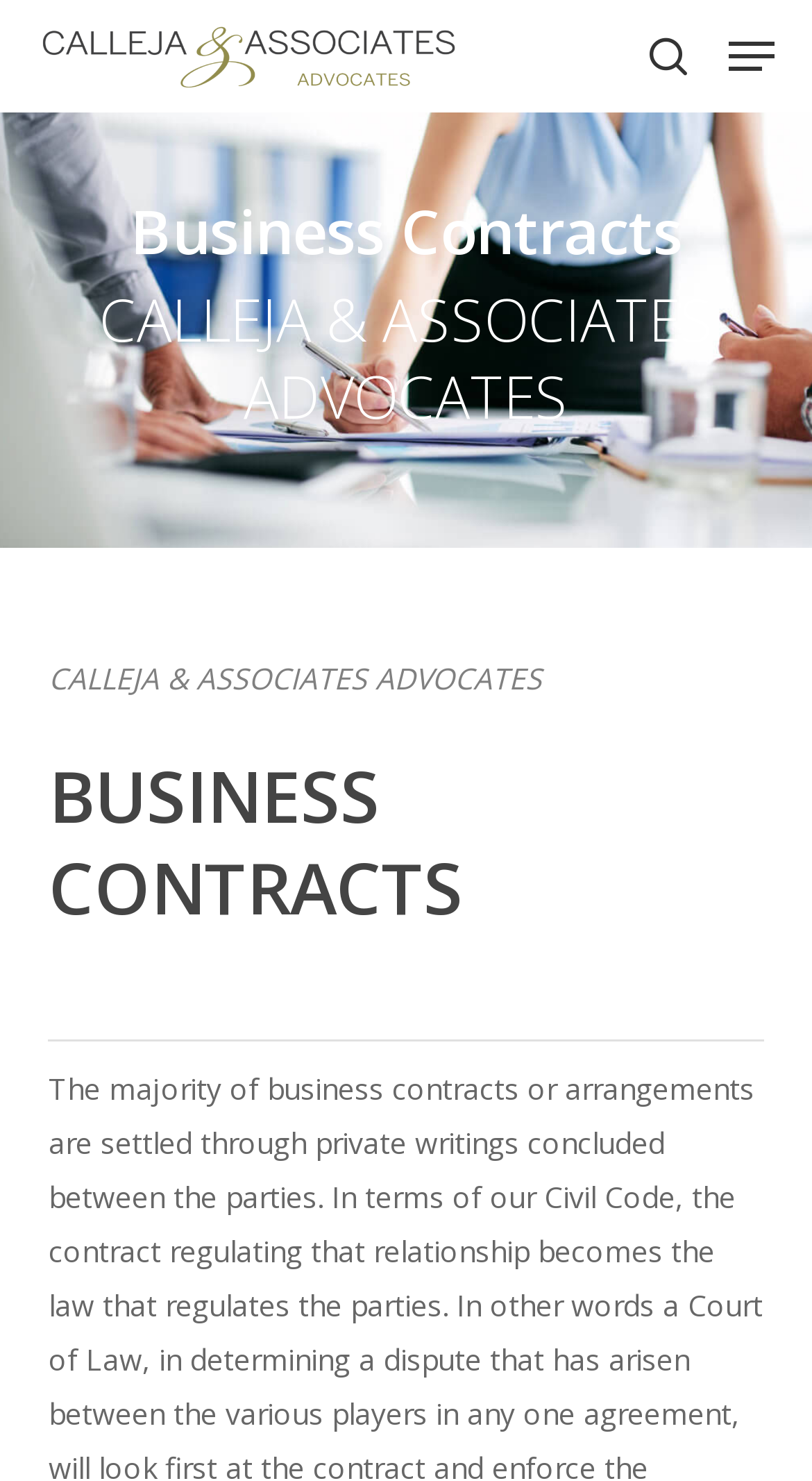What is the function of the 'Close Search' link?
Refer to the screenshot and respond with a concise word or phrase.

To close the search